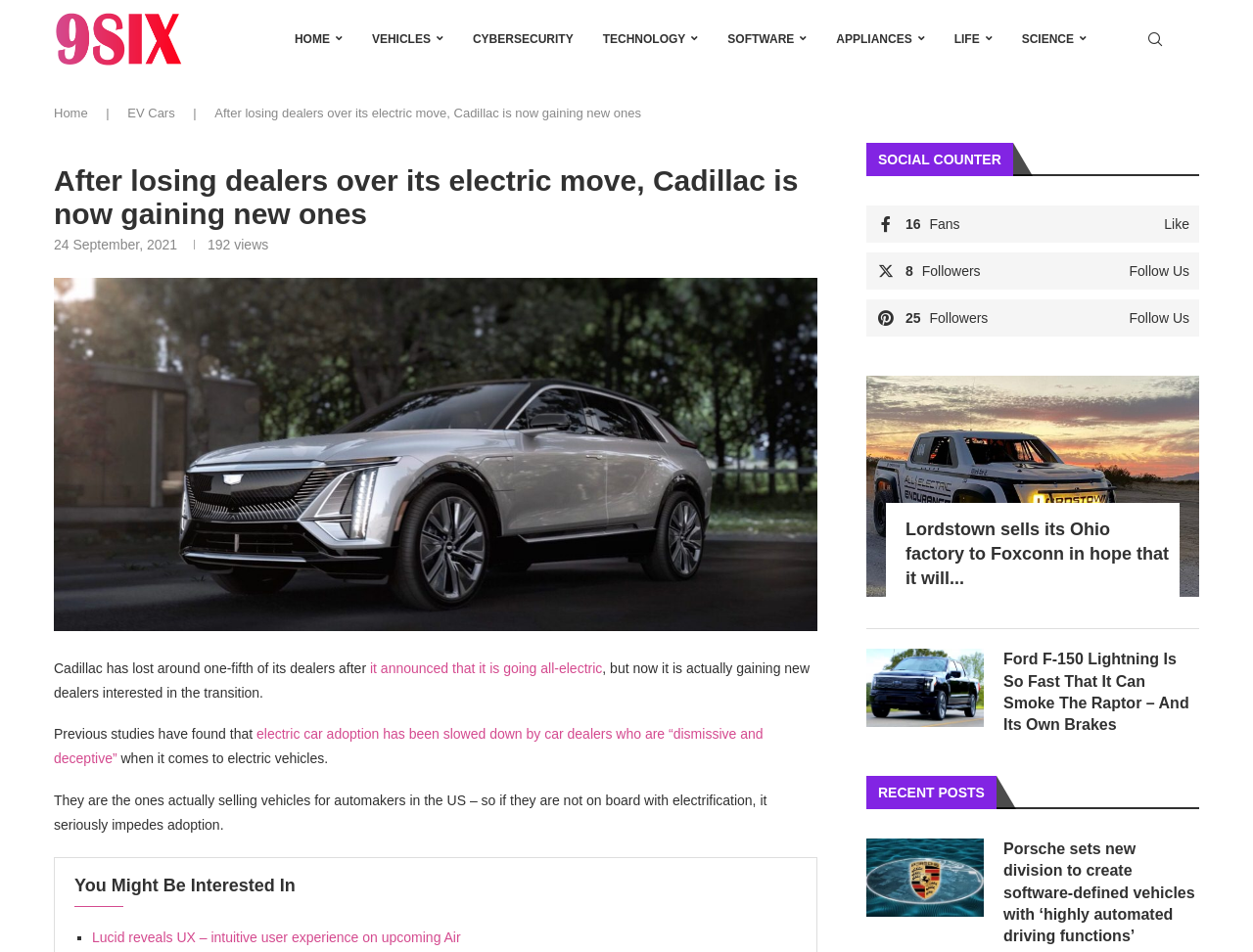What is the topic of the main article?
Provide a detailed and extensive answer to the question.

I determined the answer by reading the main heading 'After losing dealers over its electric move, Cadillac is now gaining new ones' and the subsequent paragraphs, which discuss Cadillac's transition to electric vehicles and its impact on dealers.